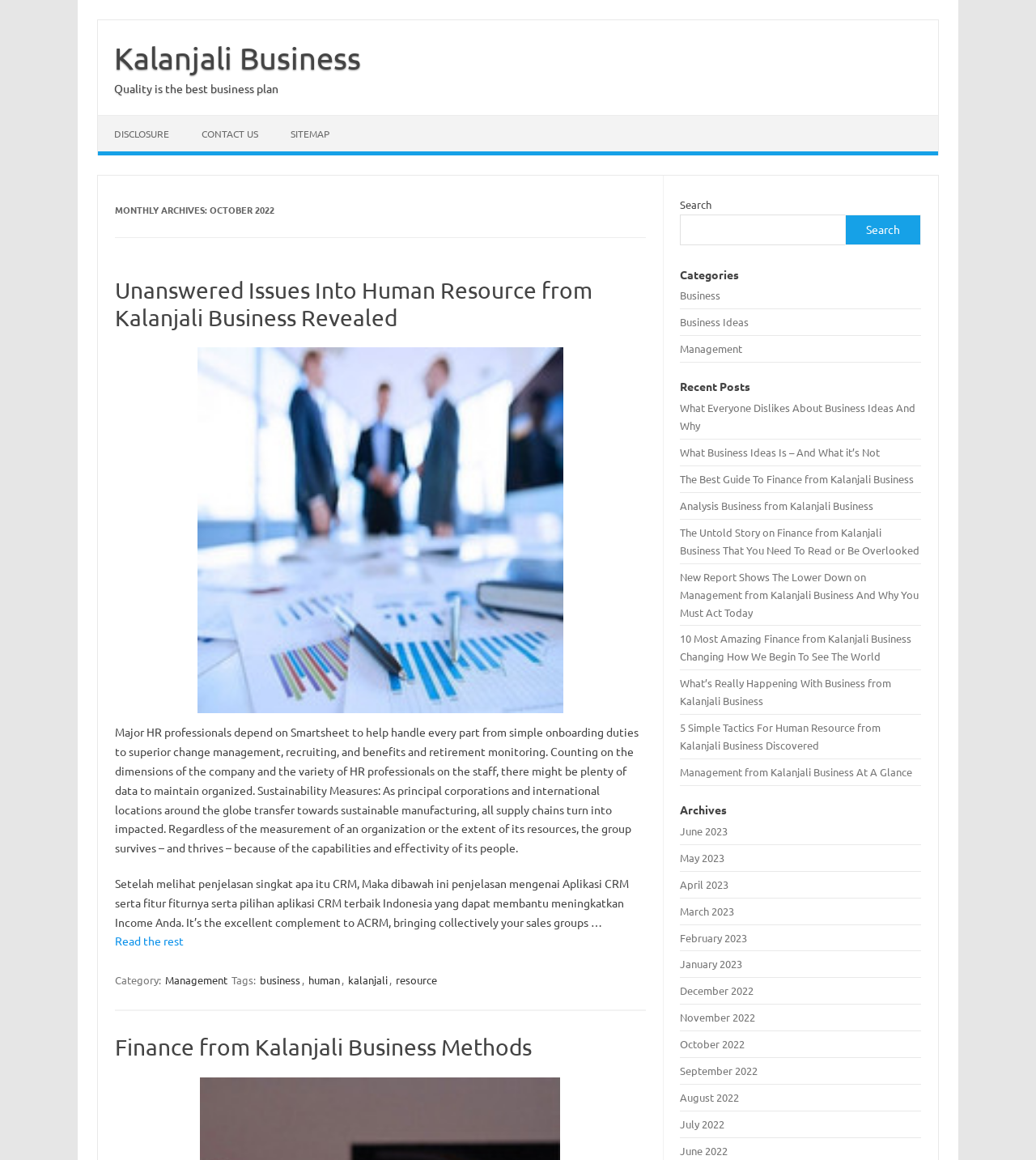What is the category of the first article?
Kindly give a detailed and elaborate answer to the question.

The first article is 'Unanswered Issues Into Human Resource from Kalanjali Business Revealed'. Its category can be found in the footer section, where it says 'Category: Management'.